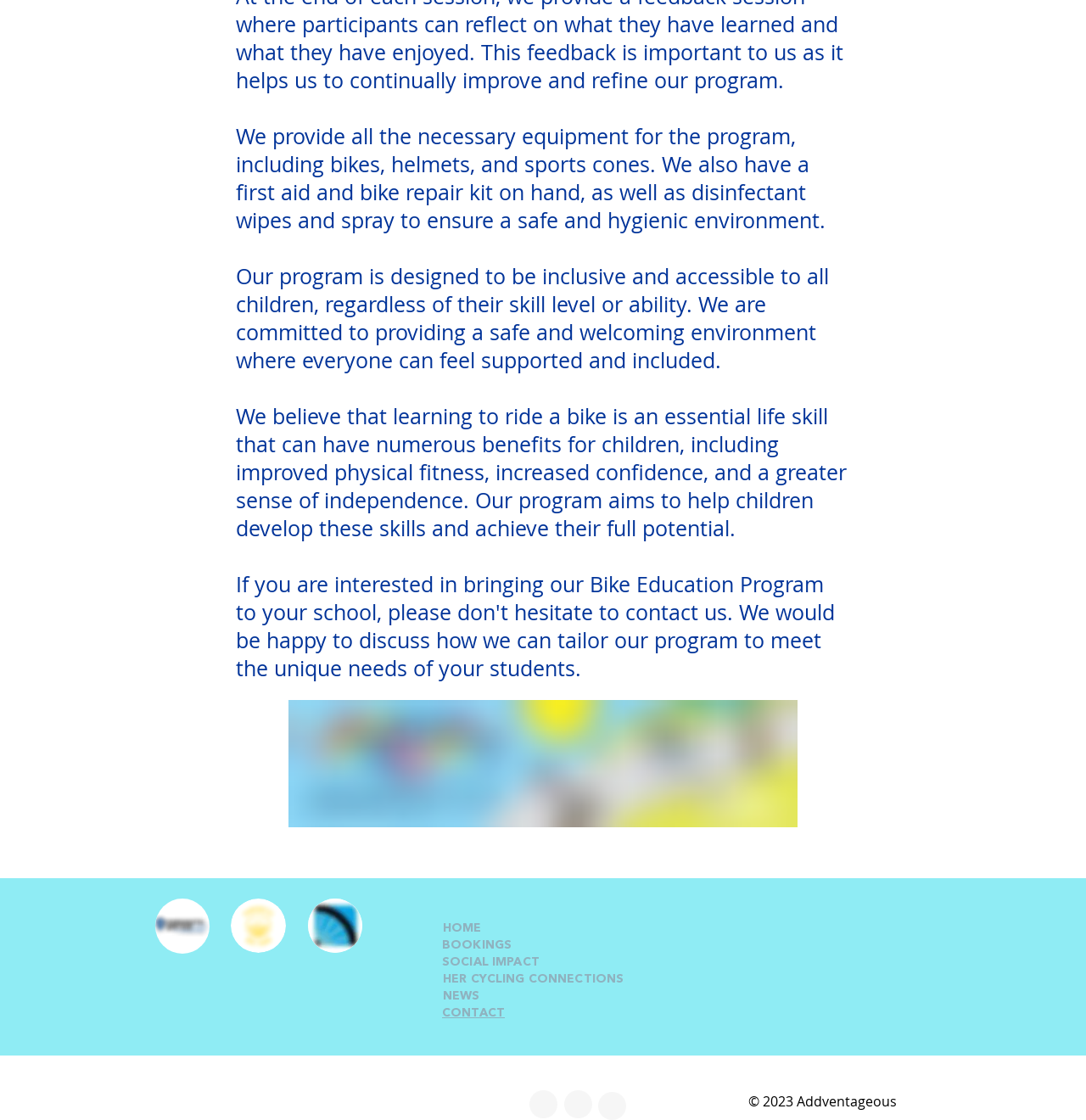What is the purpose of the bike repair kit?
Utilize the information in the image to give a detailed answer to the question.

The bike repair kit is mentioned in the same sentence as the first aid kit, disinfectant wipes, and spray, which suggests that its purpose is to ensure a safe and hygienic environment for the program participants.